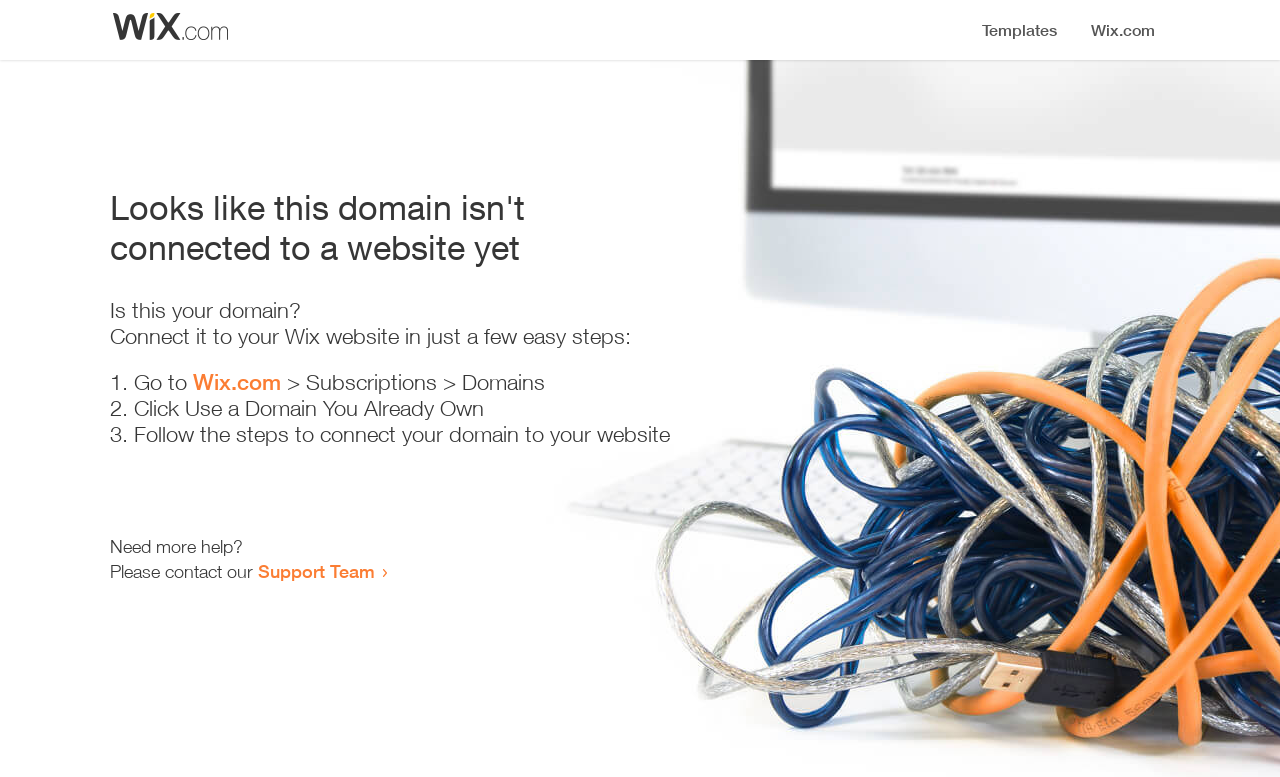What should the user do if they need more help?
Give a thorough and detailed response to the question.

The webpage suggests that if the user needs more help, they should contact the Support Team, as stated in the sentence 'Need more help? Please contact our Support Team'.